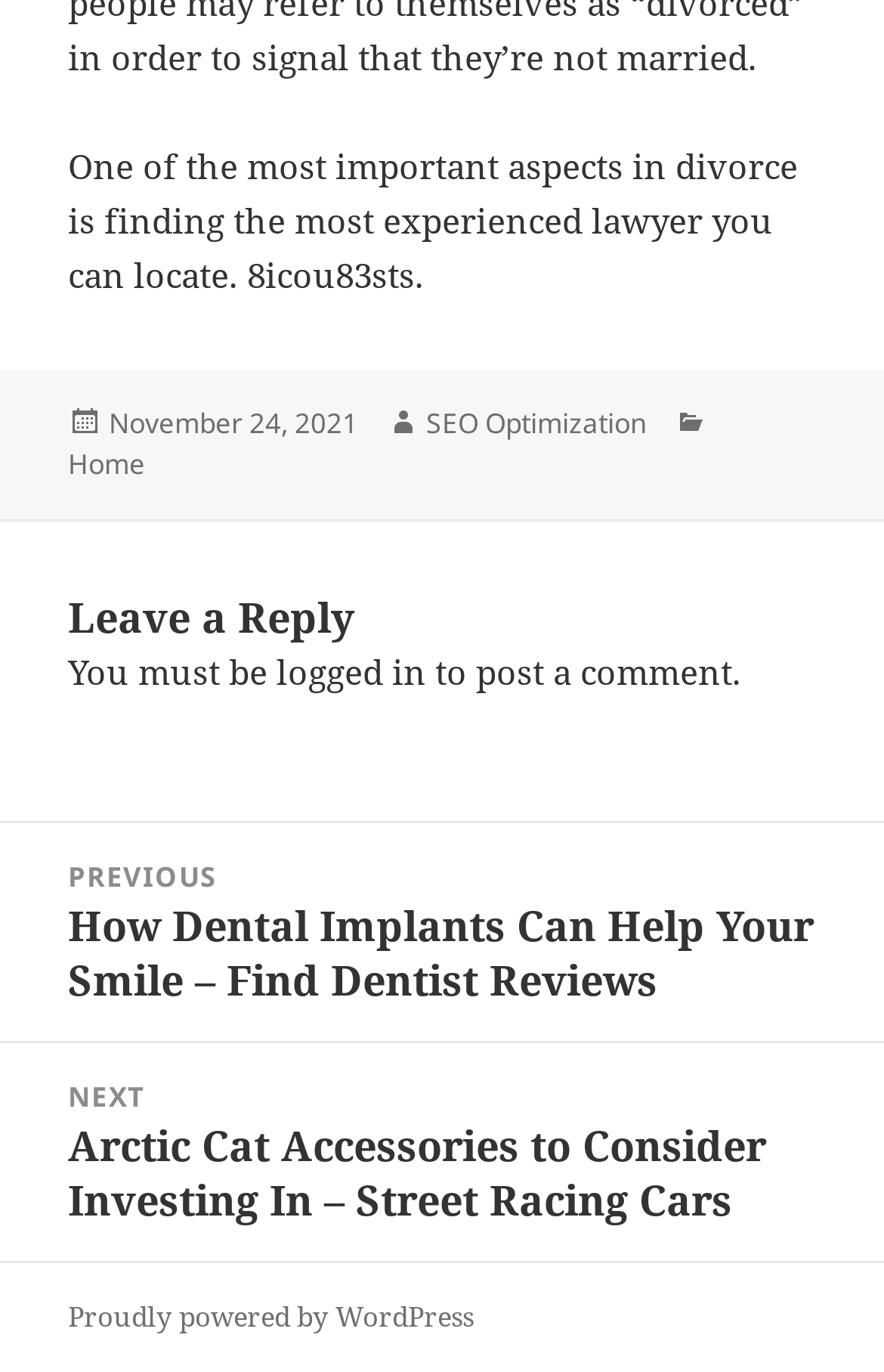Provide a short answer using a single word or phrase for the following question: 
What is the date of the current post?

November 24, 2021